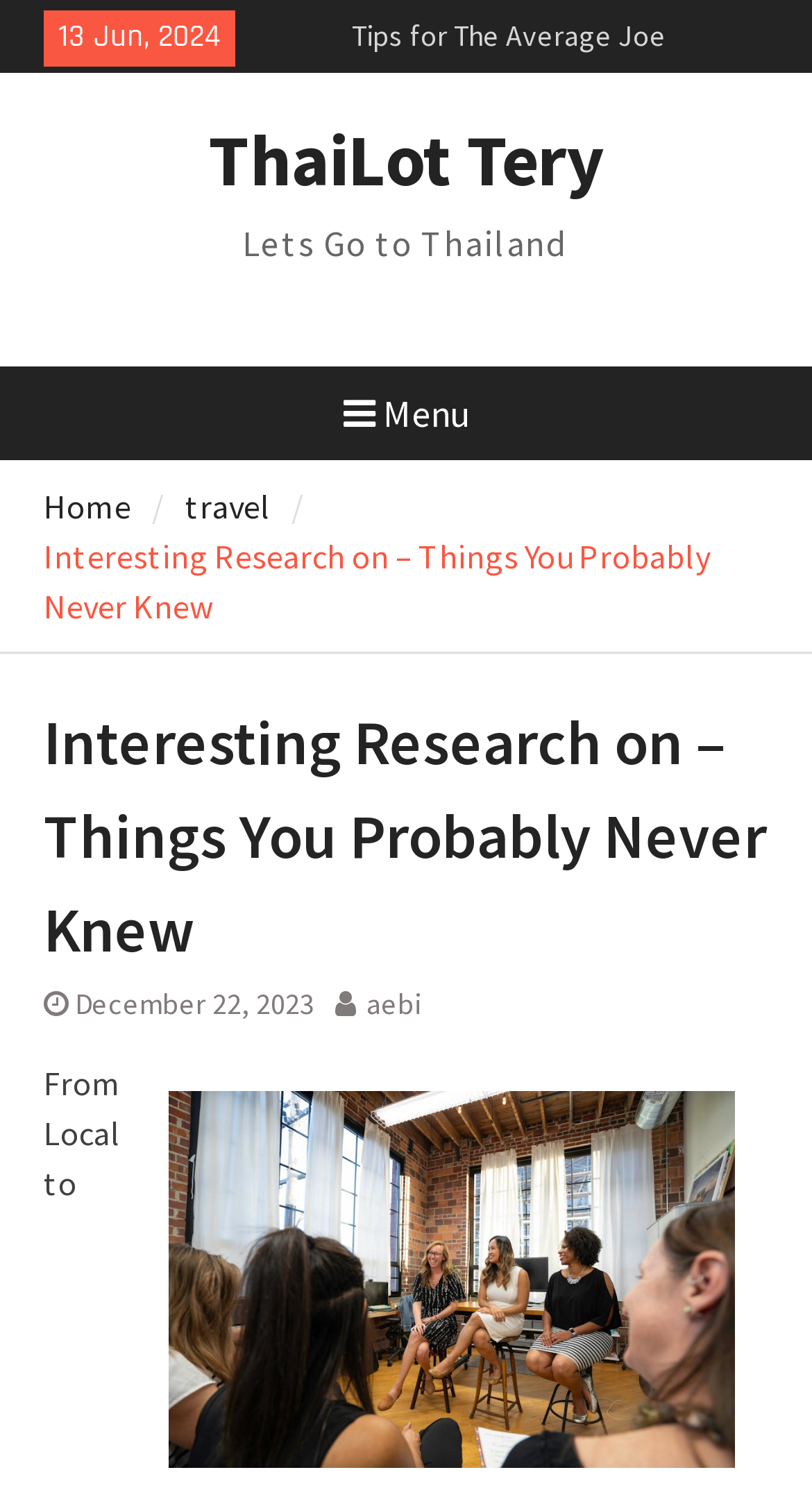Identify the bounding box coordinates for the region of the element that should be clicked to carry out the instruction: "Read the article posted on 'December 22, 2023'". The bounding box coordinates should be four float numbers between 0 and 1, i.e., [left, top, right, bottom].

[0.092, 0.654, 0.387, 0.679]